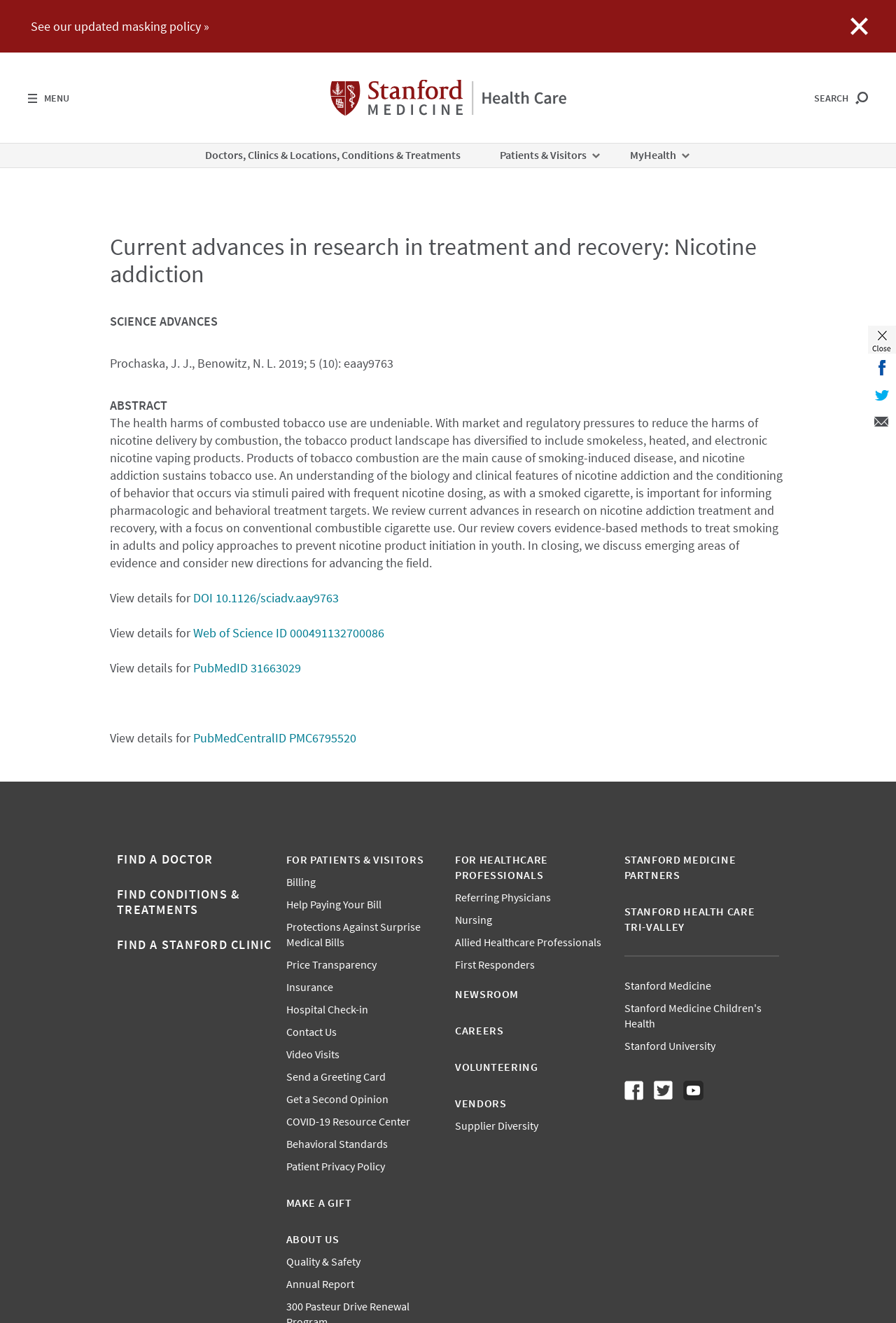Please look at the image and answer the question with a detailed explanation: How many links are there in the 'Patients & Visitors' section?

I found the answer by counting the number of links in the 'Patients & Visitors' section of the webpage. There are 7 links in this section, including 'Billing', 'Help Paying Your Bill', and 'Price Transparency'.